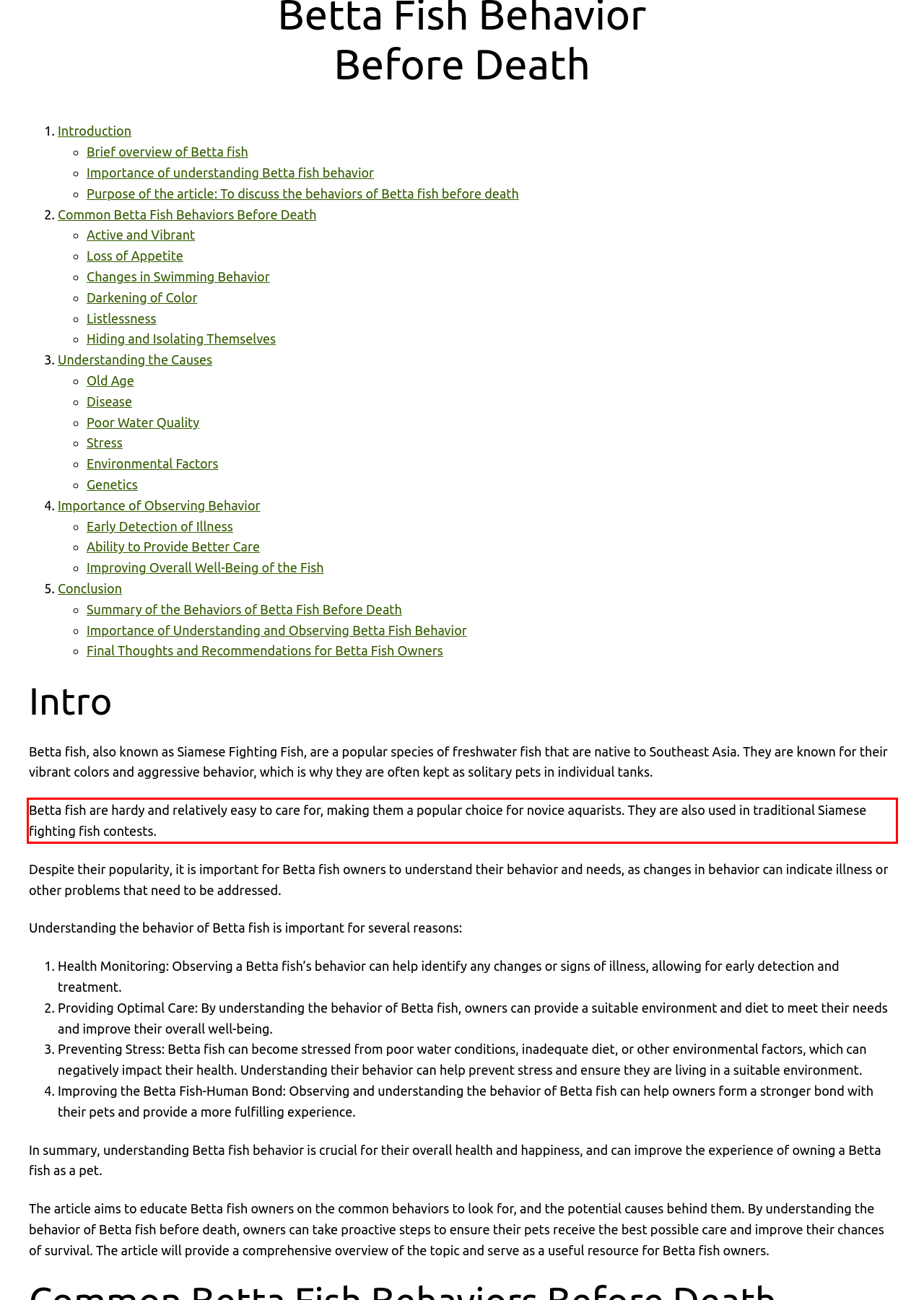You are given a screenshot with a red rectangle. Identify and extract the text within this red bounding box using OCR.

Betta fish are hardy and relatively easy to care for, making them a popular choice for novice aquarists. They are also used in traditional Siamese fighting fish contests.